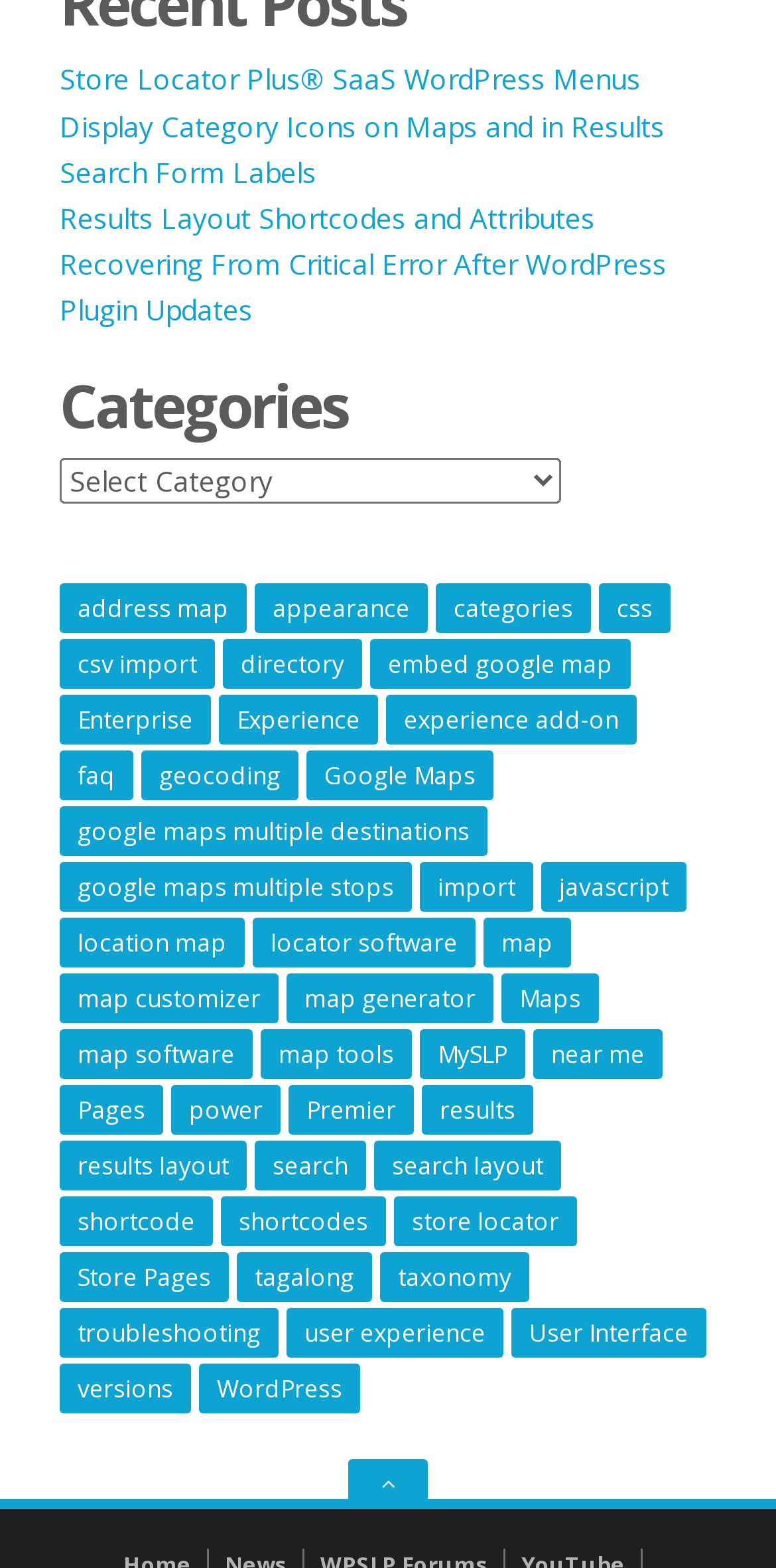Please identify the bounding box coordinates of the element I should click to complete this instruction: 'Click the Next product button'. The coordinates should be given as four float numbers between 0 and 1, like this: [left, top, right, bottom].

None